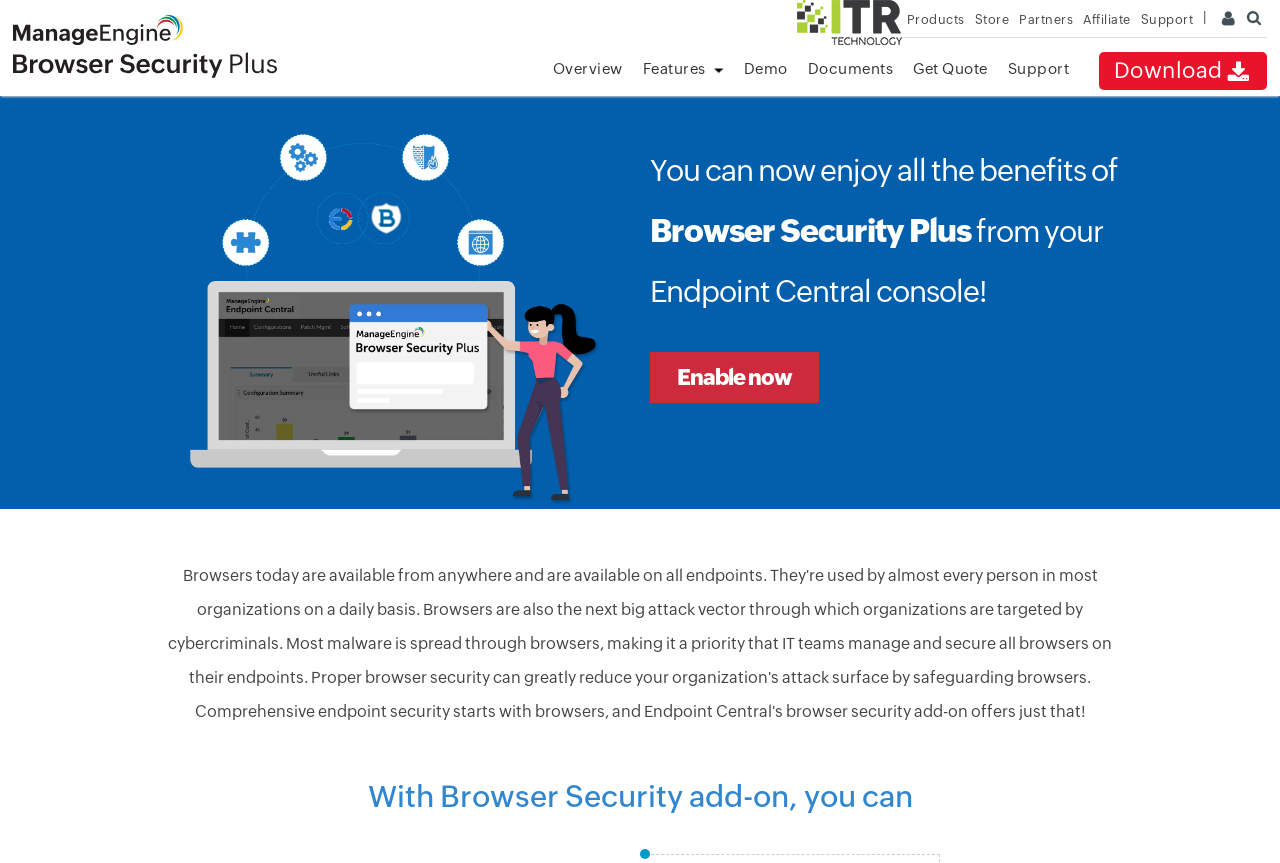Bounding box coordinates are specified in the format (top-left x, top-left y, bottom-right x, bottom-right y). All values are floating point numbers bounded between 0 and 1. Please provide the bounding box coordinate of the region this sentence describes: Support

[0.787, 0.07, 0.835, 0.089]